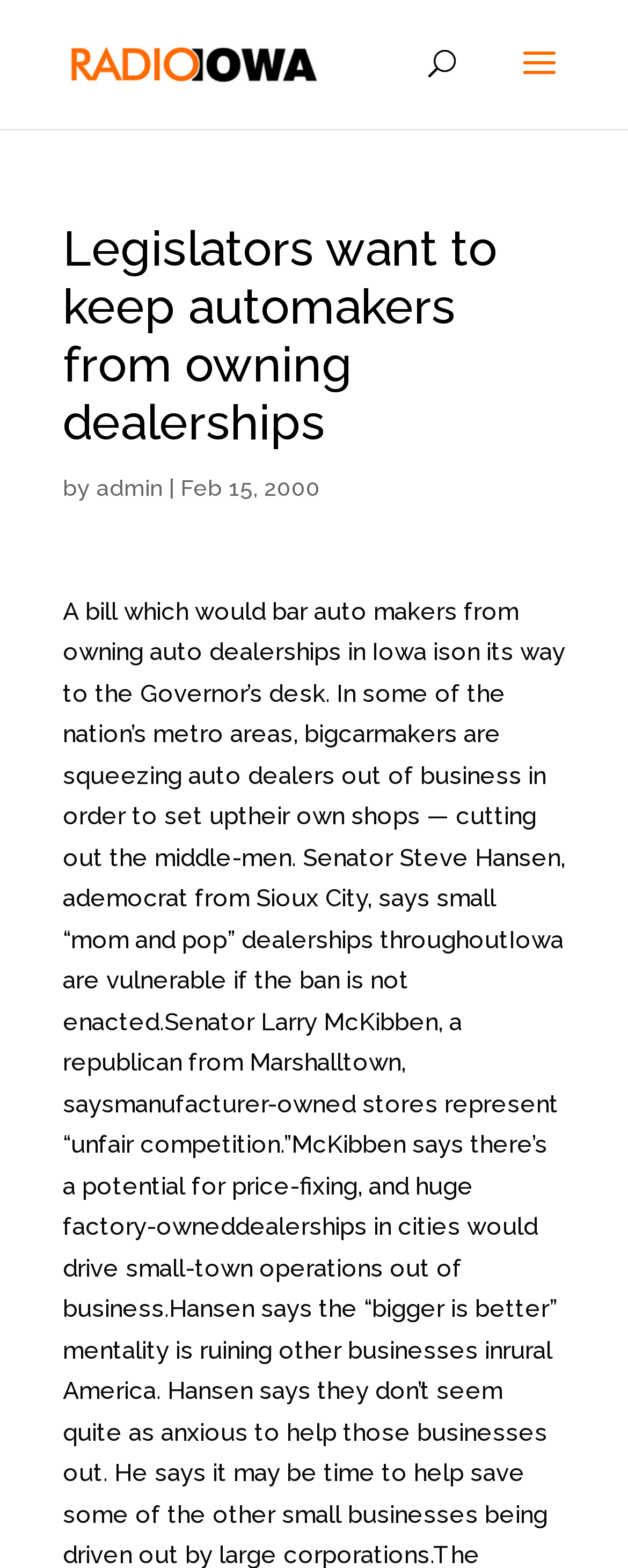Extract the bounding box of the UI element described as: "alt="Radio Iowa"".

[0.11, 0.031, 0.51, 0.049]